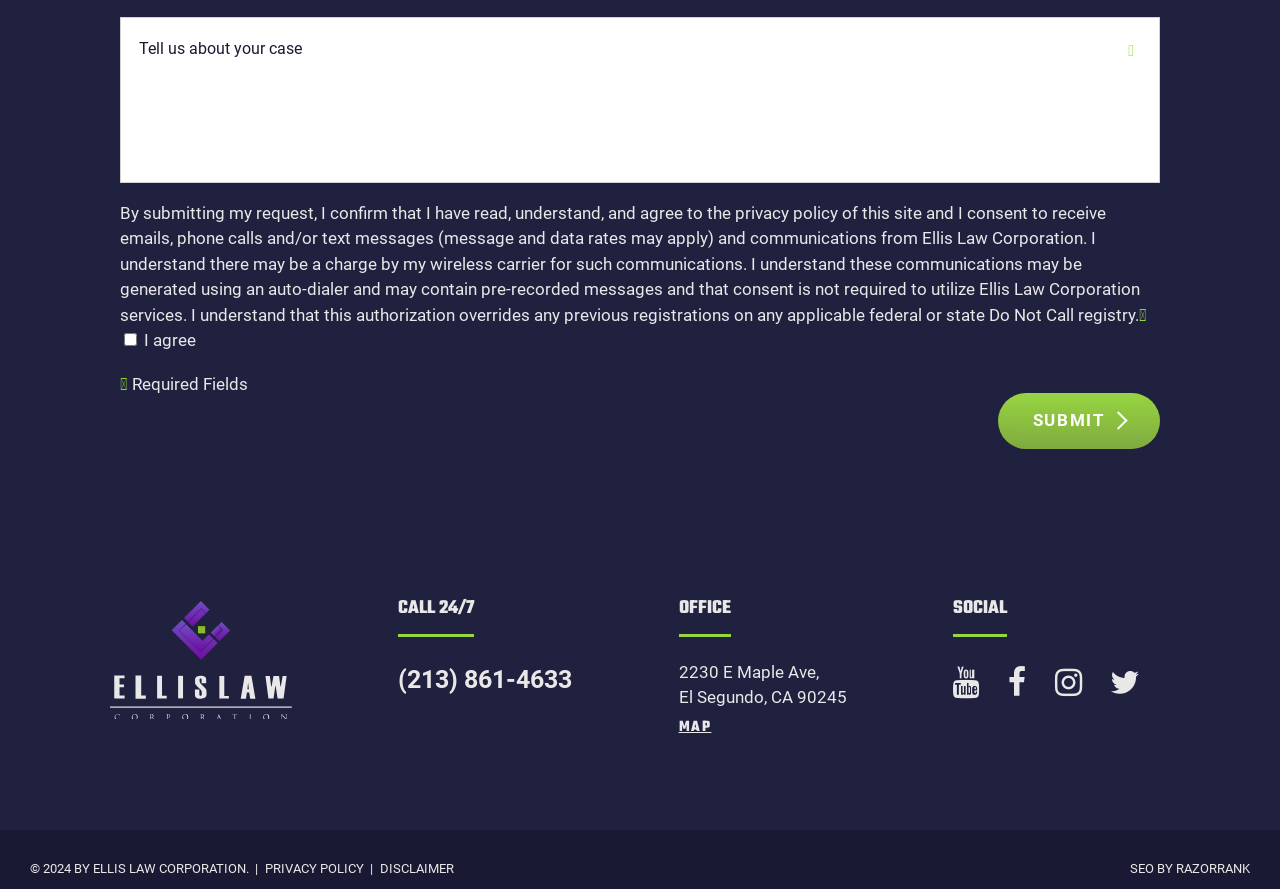Please identify the bounding box coordinates of the element I should click to complete this instruction: 'Call the office'. The coordinates should be given as four float numbers between 0 and 1, like this: [left, top, right, bottom].

[0.311, 0.748, 0.447, 0.78]